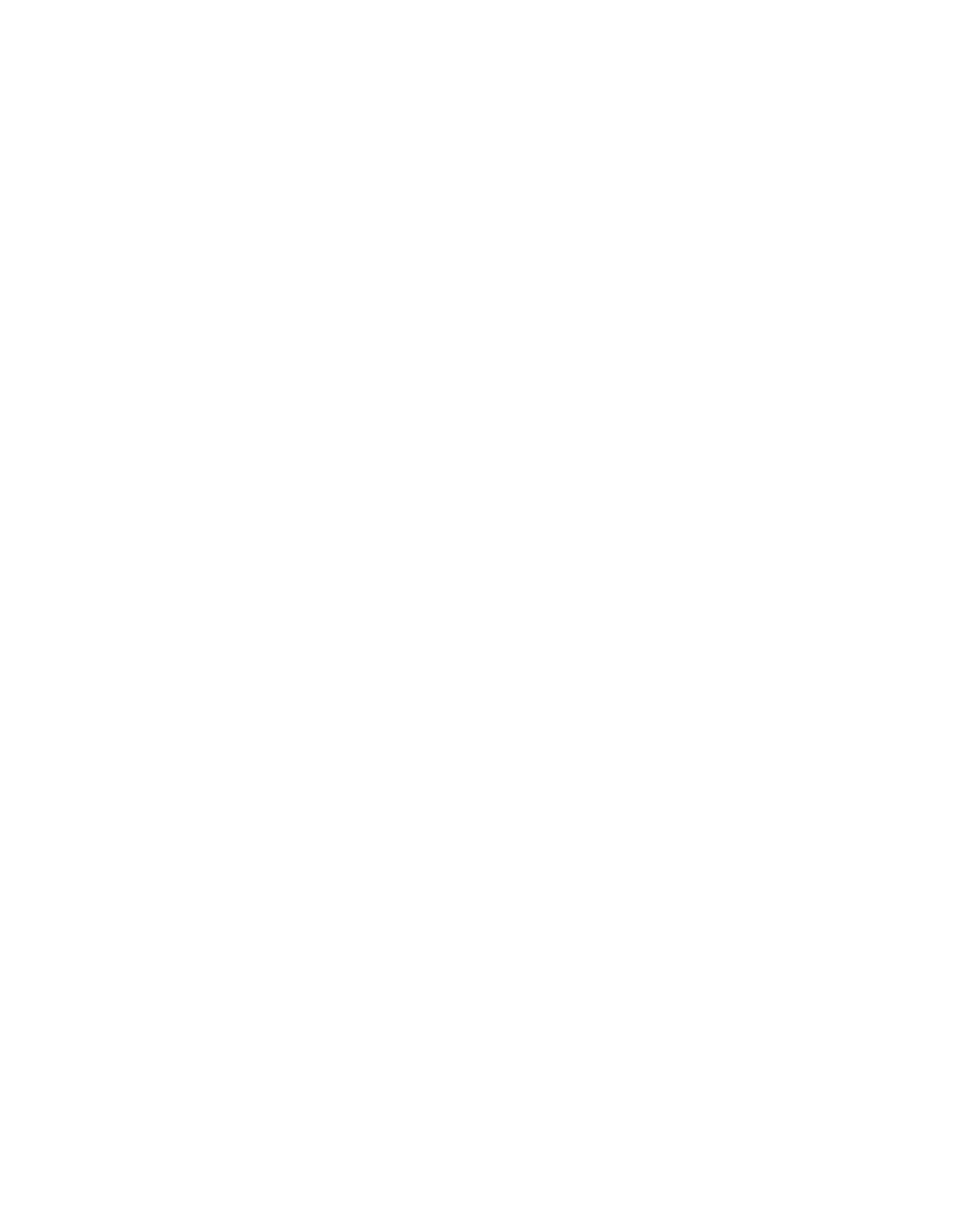Give a one-word or phrase response to the following question: Is there a mobile version of the website?

Yes